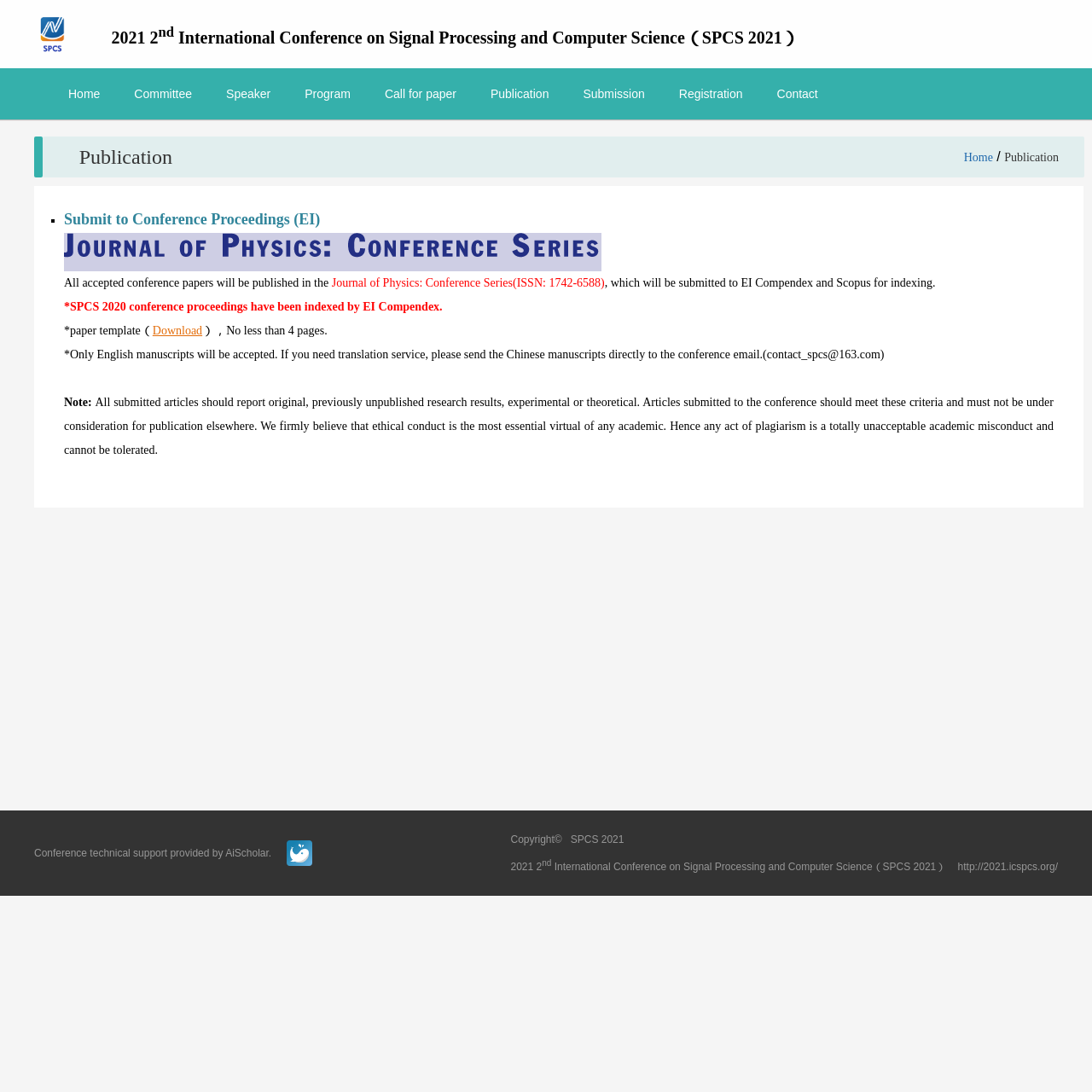Identify the bounding box coordinates of the clickable region necessary to fulfill the following instruction: "Click the Contact link". The bounding box coordinates should be four float numbers between 0 and 1, i.e., [left, top, right, bottom].

[0.696, 0.062, 0.765, 0.109]